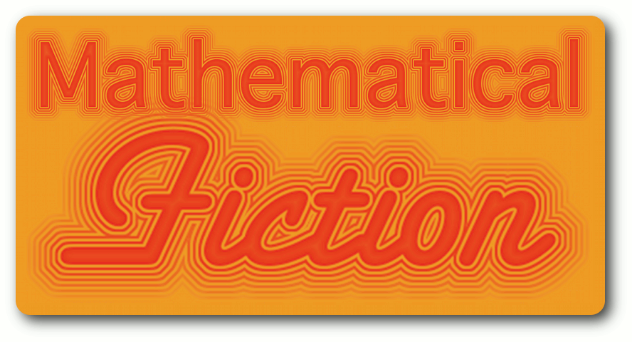Is the font of 'Mathematical' playful?
Examine the image closely and answer the question with as much detail as possible.

According to the caption, the font of 'Mathematical' is described as 'playful and dynamic', which implies that the answer is affirmative.